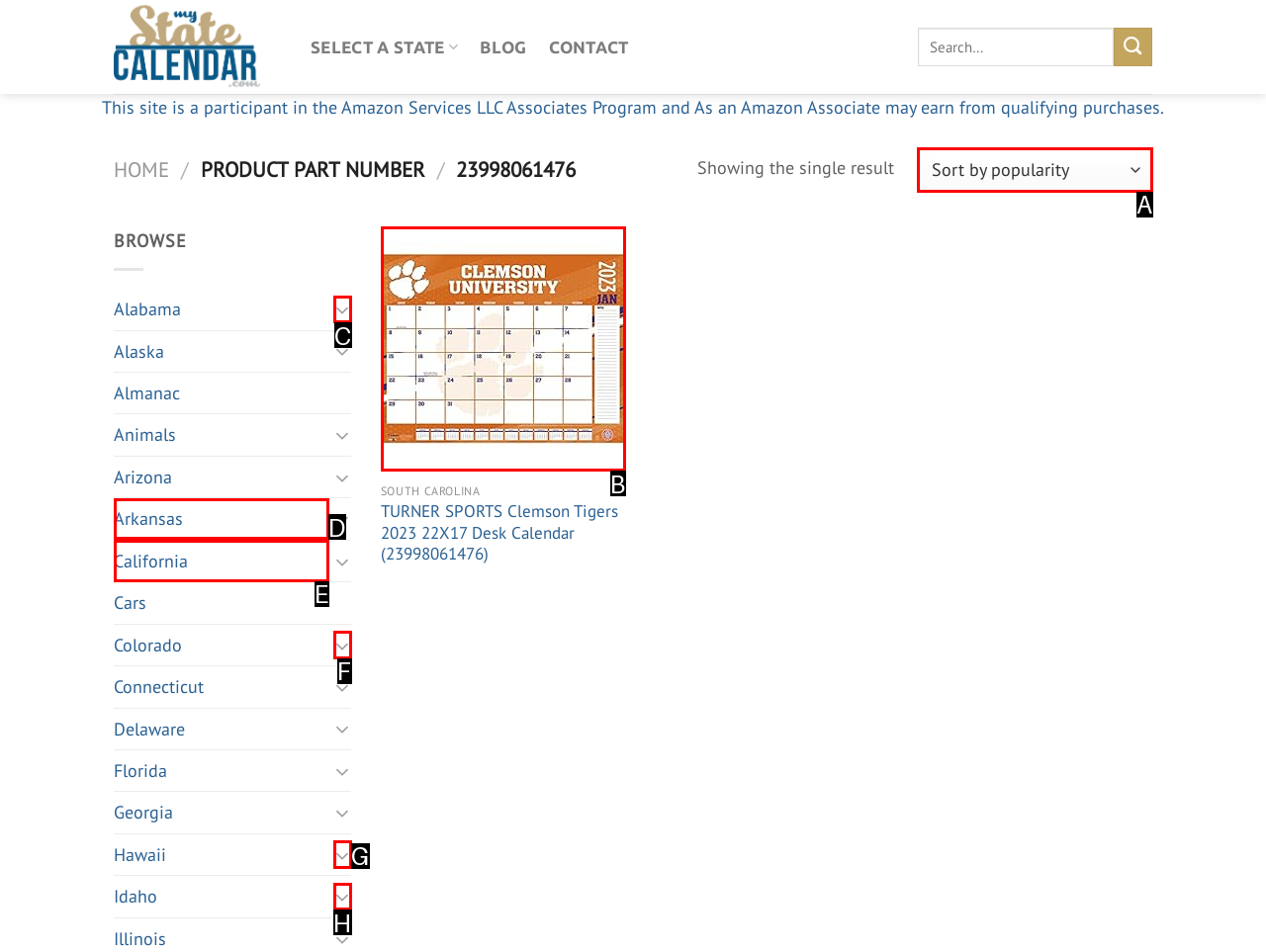Identify the correct lettered option to click in order to perform this task: View product details. Respond with the letter.

B